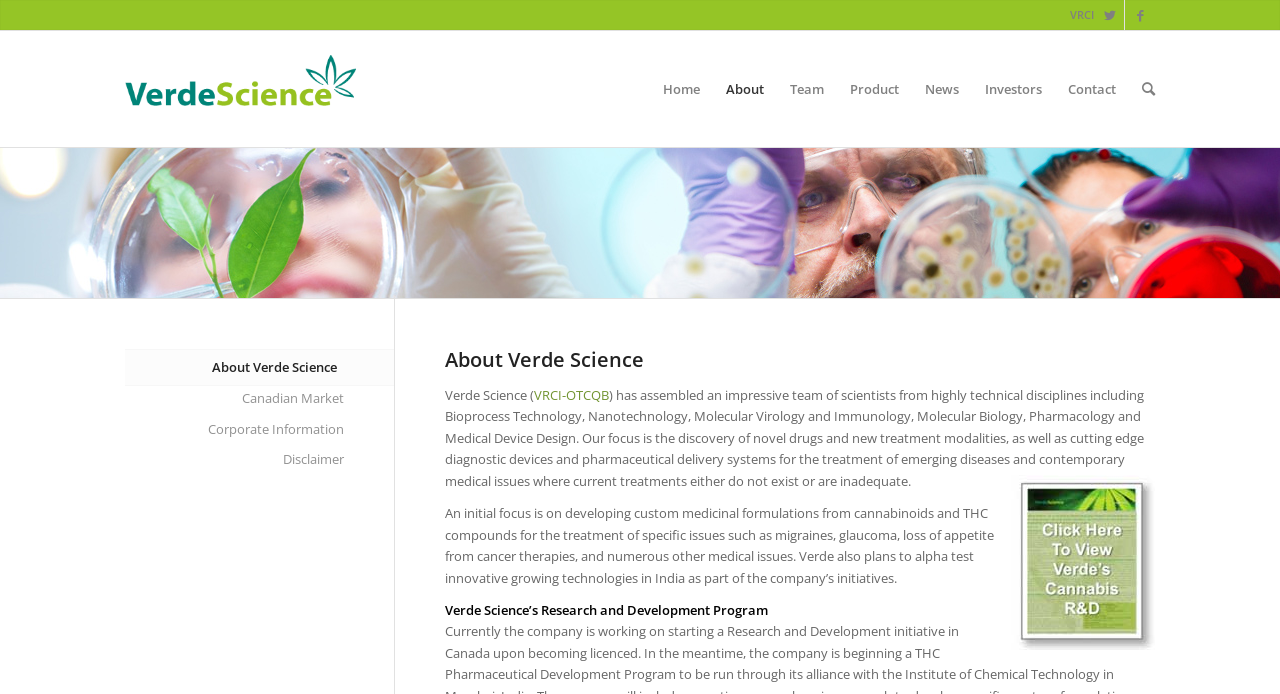Explain the webpage in detail.

The webpage is about Verde Science Inc., specifically its "About" section. At the top, there is a logo of Verde Science Inc. VRCI, which is an image with a link. Below the logo, there is a navigation menu with links to different sections of the website, including "Home", "About", "Team", "Product", "News", "Investors", and "Contact".

The main content of the page is divided into two sections. On the left side, there is a complementary section with links to "About Verde Science", "Canadian Market", "Corporate Information", and "Disclaimer". 

On the right side, there is a heading "About Verde Science" followed by a paragraph of text that describes the company's focus on discovering novel drugs and new treatment modalities. The text also mentions the company's team of scientists from various technical disciplines. Below this paragraph, there is another paragraph that describes the company's initial focus on developing custom medicinal formulations from cannabinoids and THC compounds for the treatment of specific medical issues. 

Further down, there is a heading "Verde Science’s Research and Development Program", but it does not have any accompanying text. At the bottom right corner of the page, there is a link with no text.